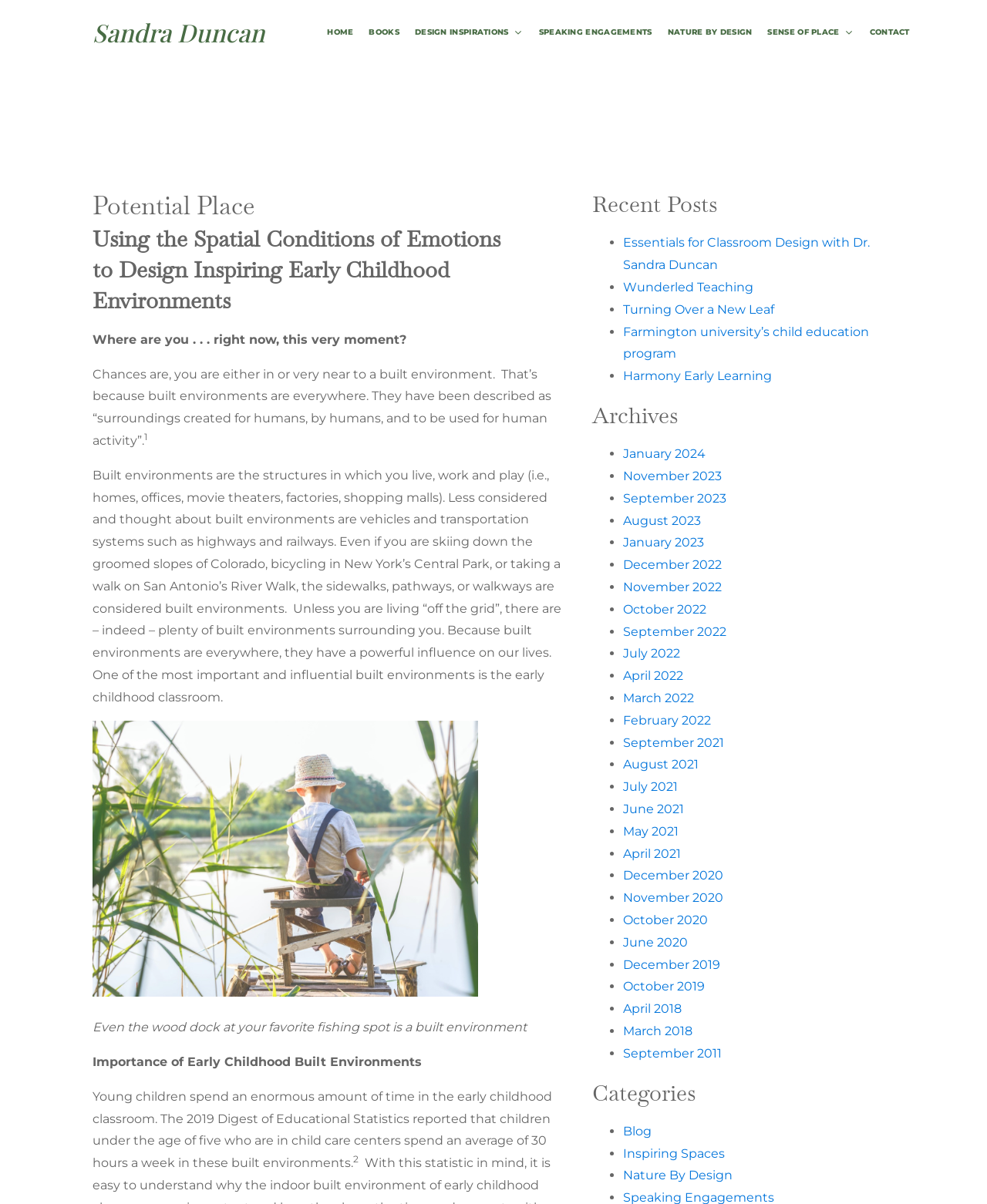Pinpoint the bounding box coordinates of the clickable area needed to execute the instruction: "Explore the DESIGN INSPIRATIONS page". The coordinates should be specified as four float numbers between 0 and 1, i.e., [left, top, right, bottom].

[0.412, 0.021, 0.538, 0.033]